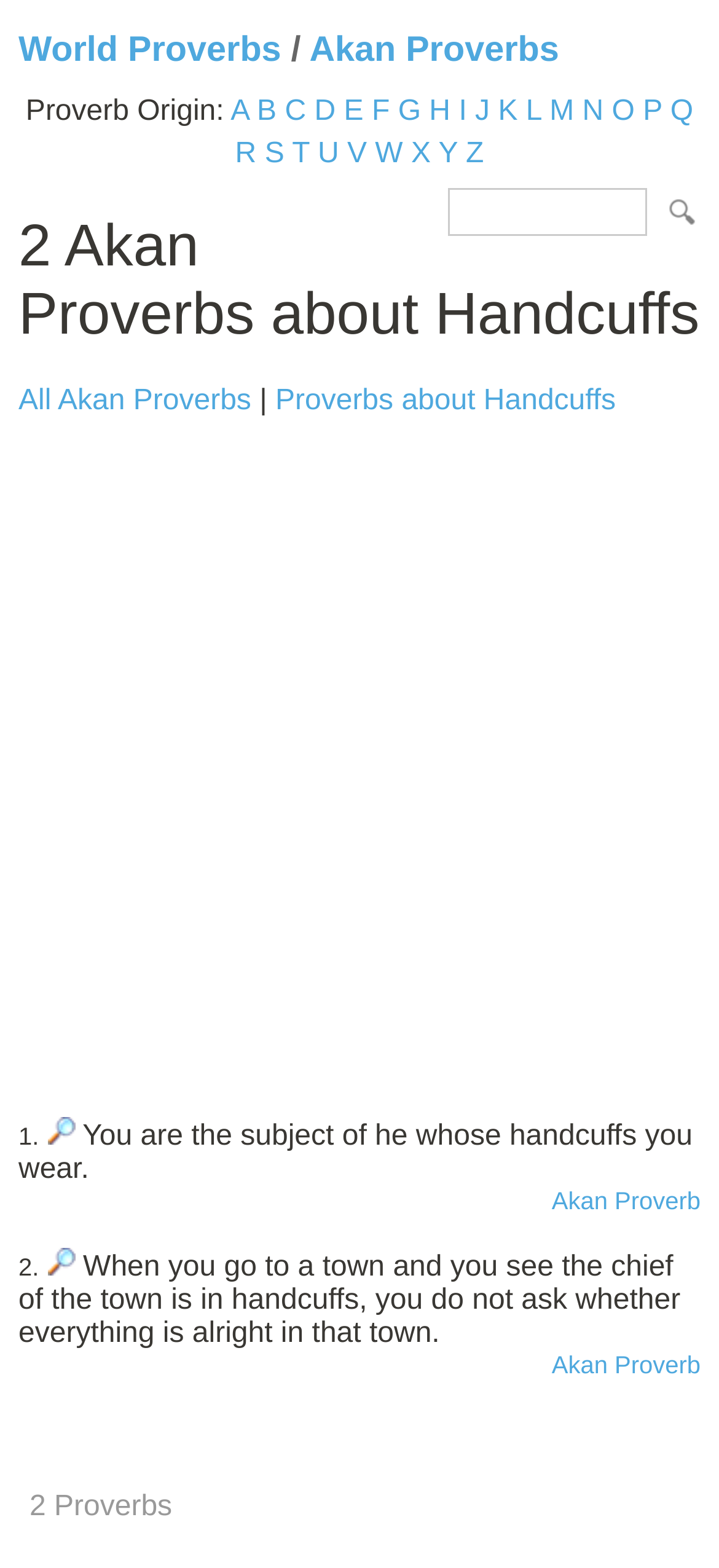Determine the coordinates of the bounding box for the clickable area needed to execute this instruction: "Click on the 'Akan Proverb' link".

[0.767, 0.757, 0.974, 0.775]